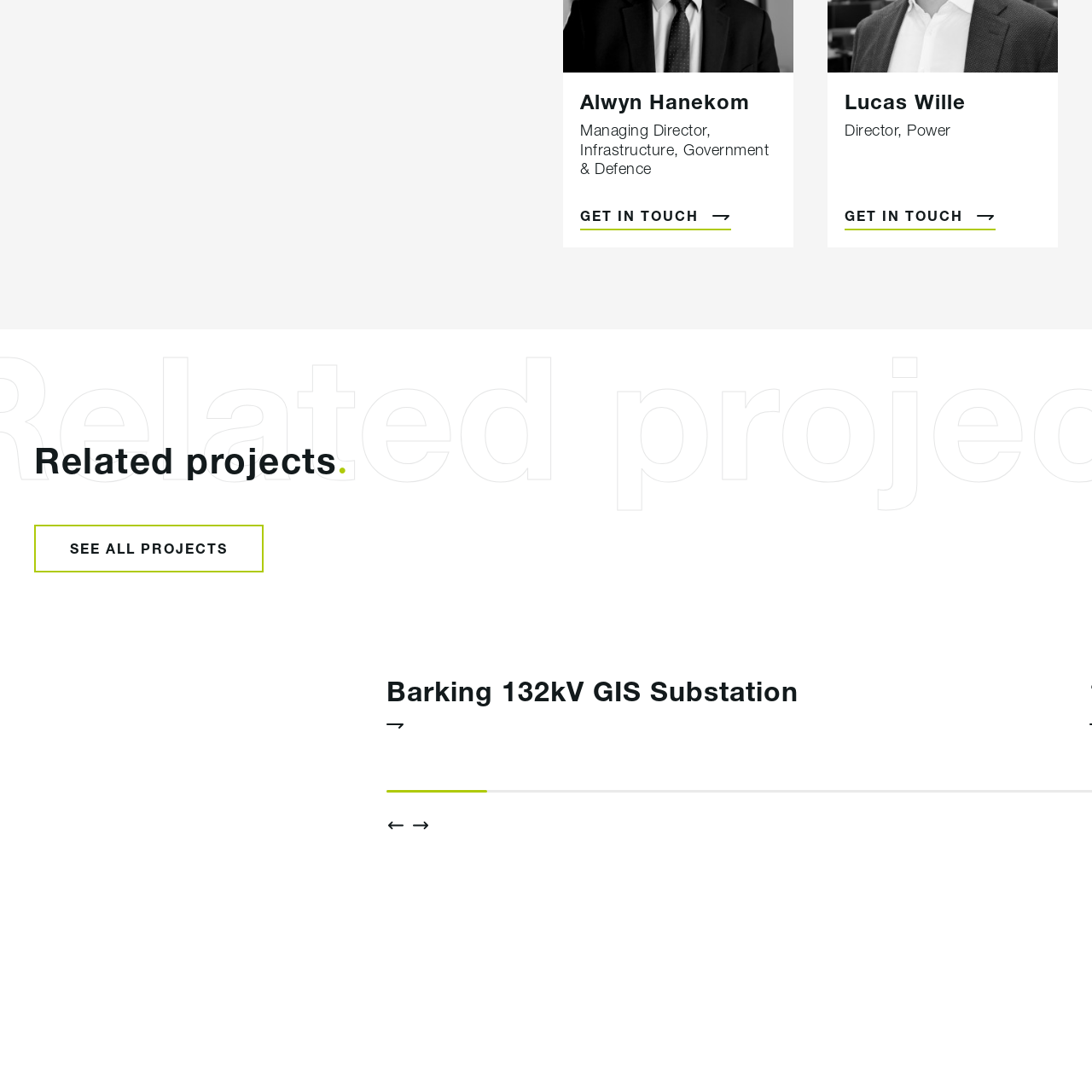What sector is the substation relevant to?
Analyze the image surrounded by the red bounding box and provide a thorough answer.

The caption states that the substation is significant within the infrastructure sector, specifically in power distribution. Hence, the answer is power distribution.